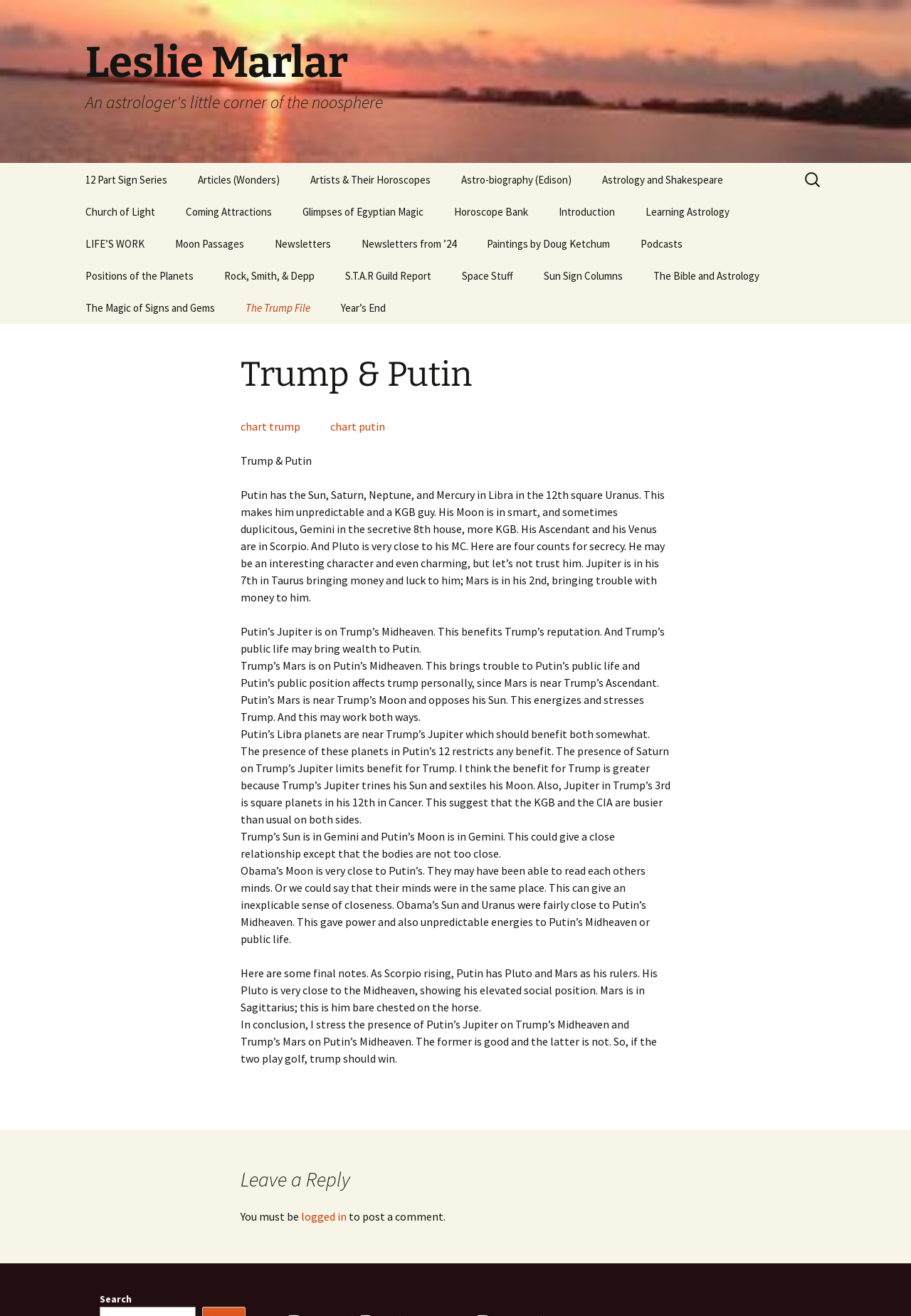Create an in-depth description of the webpage, covering main sections.

This webpage is titled "Trump & Putin | Leslie Marlar" and appears to be a personal website or blog focused on astrology. At the top of the page, there is a heading that reads "Leslie Marlar An astrologer's little corner of the noosphere". 

Below this heading, there is a link to "Skip to content". Following this, there are several sections of links organized by category. The first section appears to be related to a 12-part sign series, with links to individual signs such as Capricorn, Sagittarius, and Libra.

The next section has links to various articles, including "A Parting Gift", "Astrology of Elizabeth 2 & Charles 3", and "Bernadette Peters & I". These articles seem to be related to astrology and its application to various individuals and events.

Further down the page, there are links to sections titled "Artists & Their Horoscopes", "Astro-biography", and "Astrology and Shakespeare". These sections contain links to individual articles or biographies of famous artists, historical figures, and literary works, all with an astrological focus.

The page also has links to sections titled "Church of Light", "Coming Attractions", "Glimpses of Egyptian Magic", and "Horoscope Bank", which appear to be related to astrology, spirituality, and mysticism.

Additionally, there are links to "Introduction", "Learning Astrology", "LIFE’S WORK", "Moon Passages", and "Newsletters", which seem to provide general information about the website, its author, and their services.

Overall, this webpage appears to be a comprehensive resource for astrology enthusiasts, with a wide range of articles, biographies, and resources available.